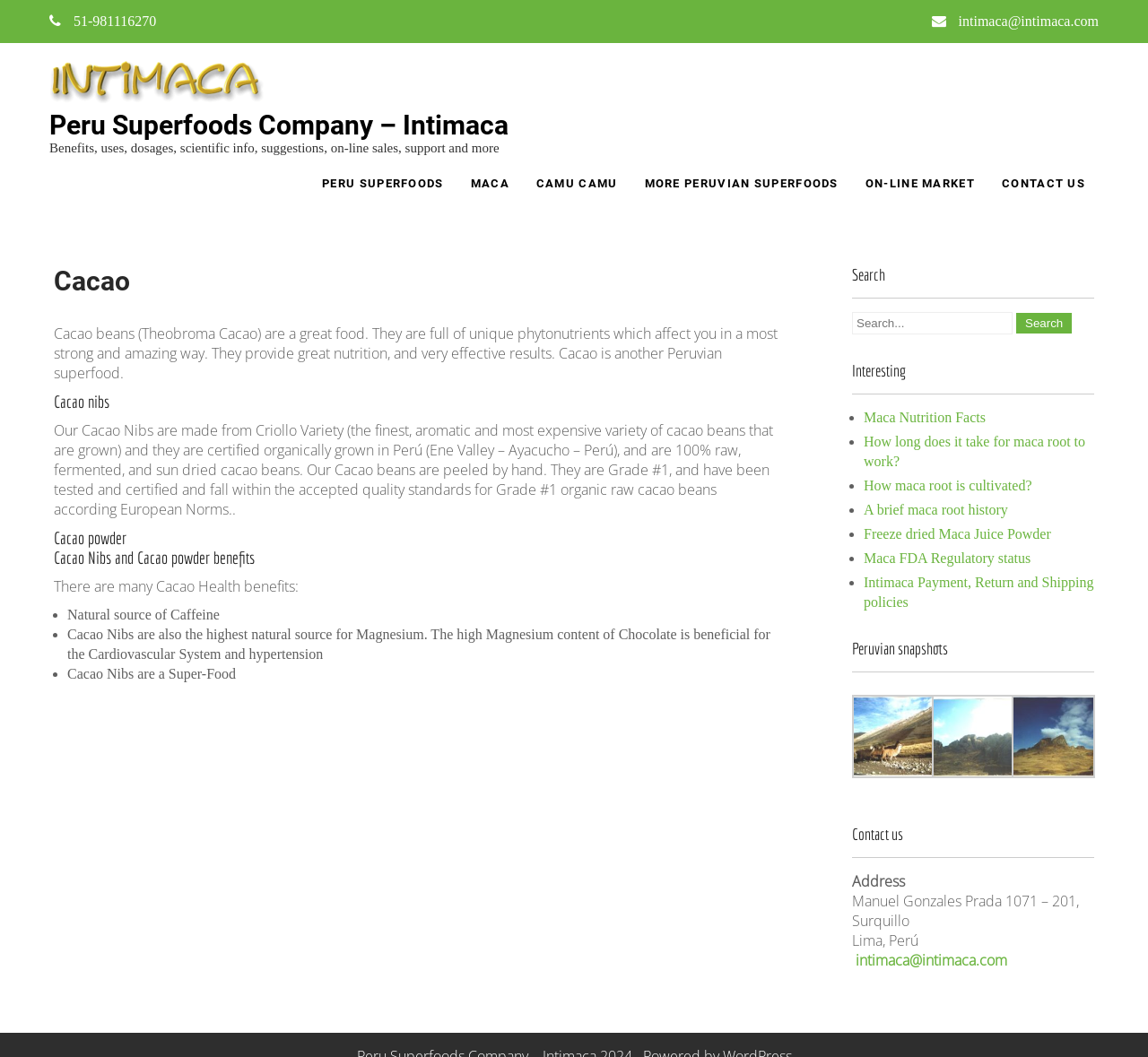What is the company name?
Look at the image and answer with only one word or phrase.

Peru Superfoods Company